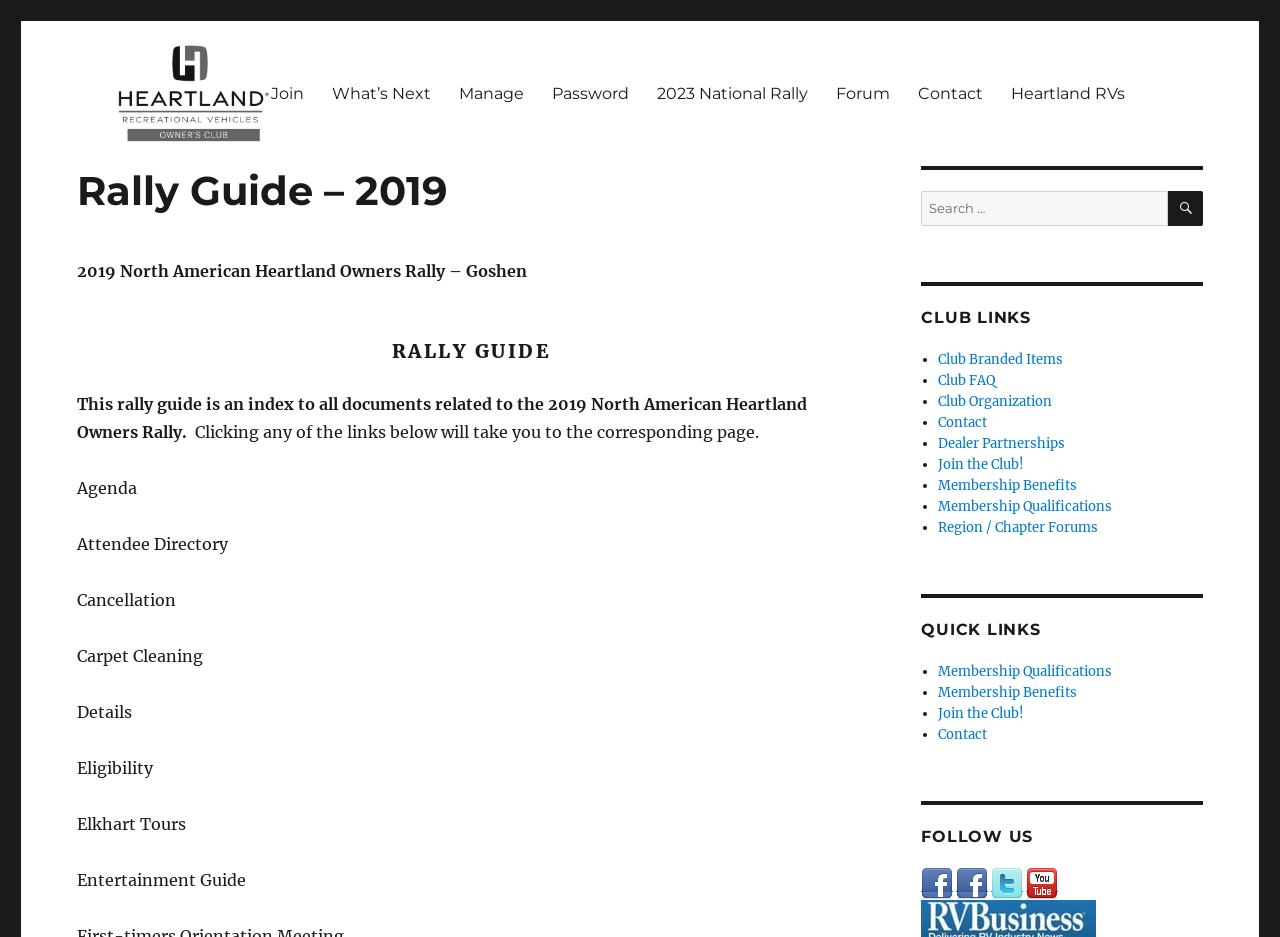Provide a one-word or short-phrase response to the question:
How many 'Quick Links' are there?

4